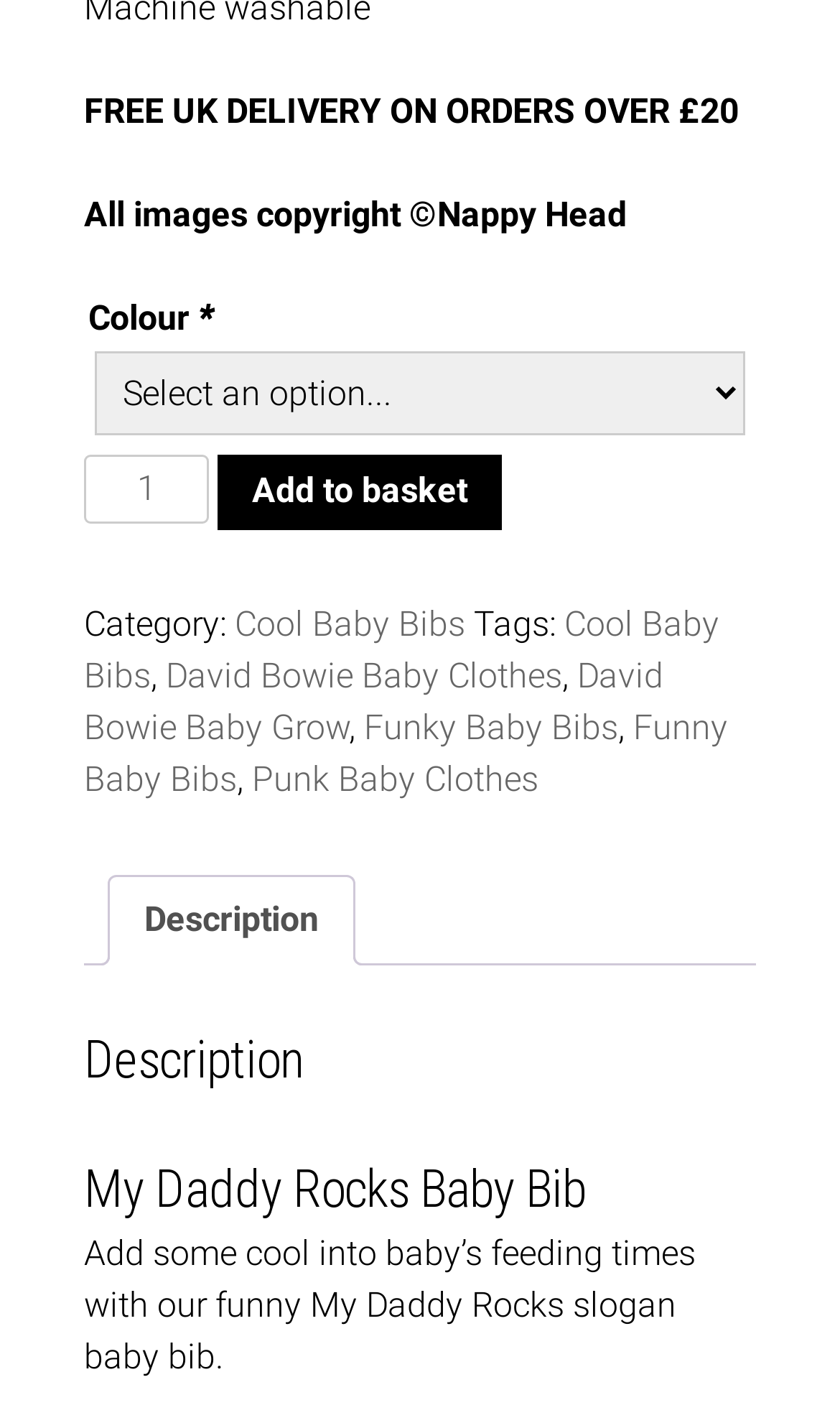Please identify the bounding box coordinates of the element that needs to be clicked to perform the following instruction: "Add to basket".

[0.259, 0.319, 0.598, 0.373]